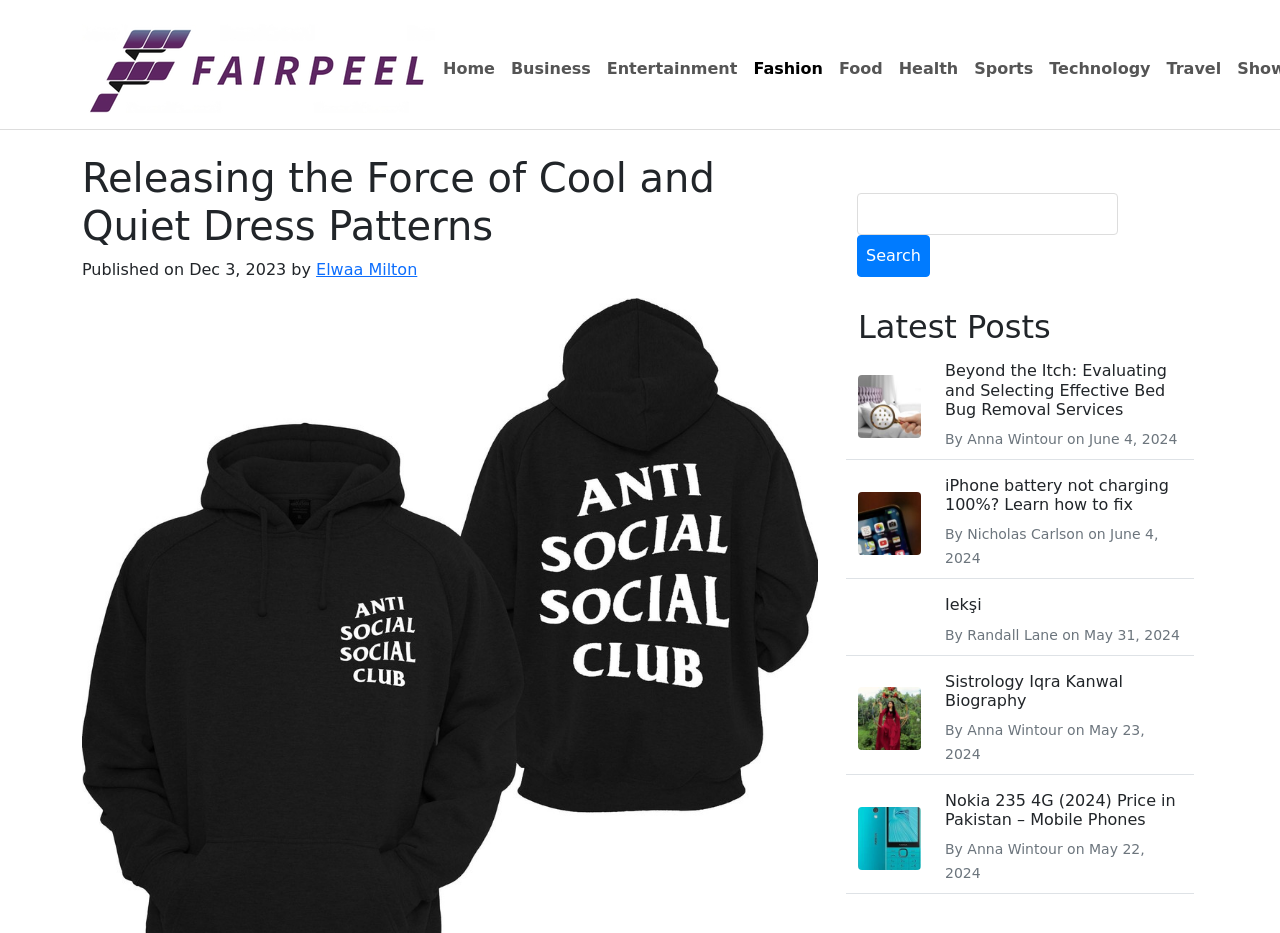Please identify the bounding box coordinates of the element that needs to be clicked to perform the following instruction: "Visit CHUBU Electric Power Grid website".

None